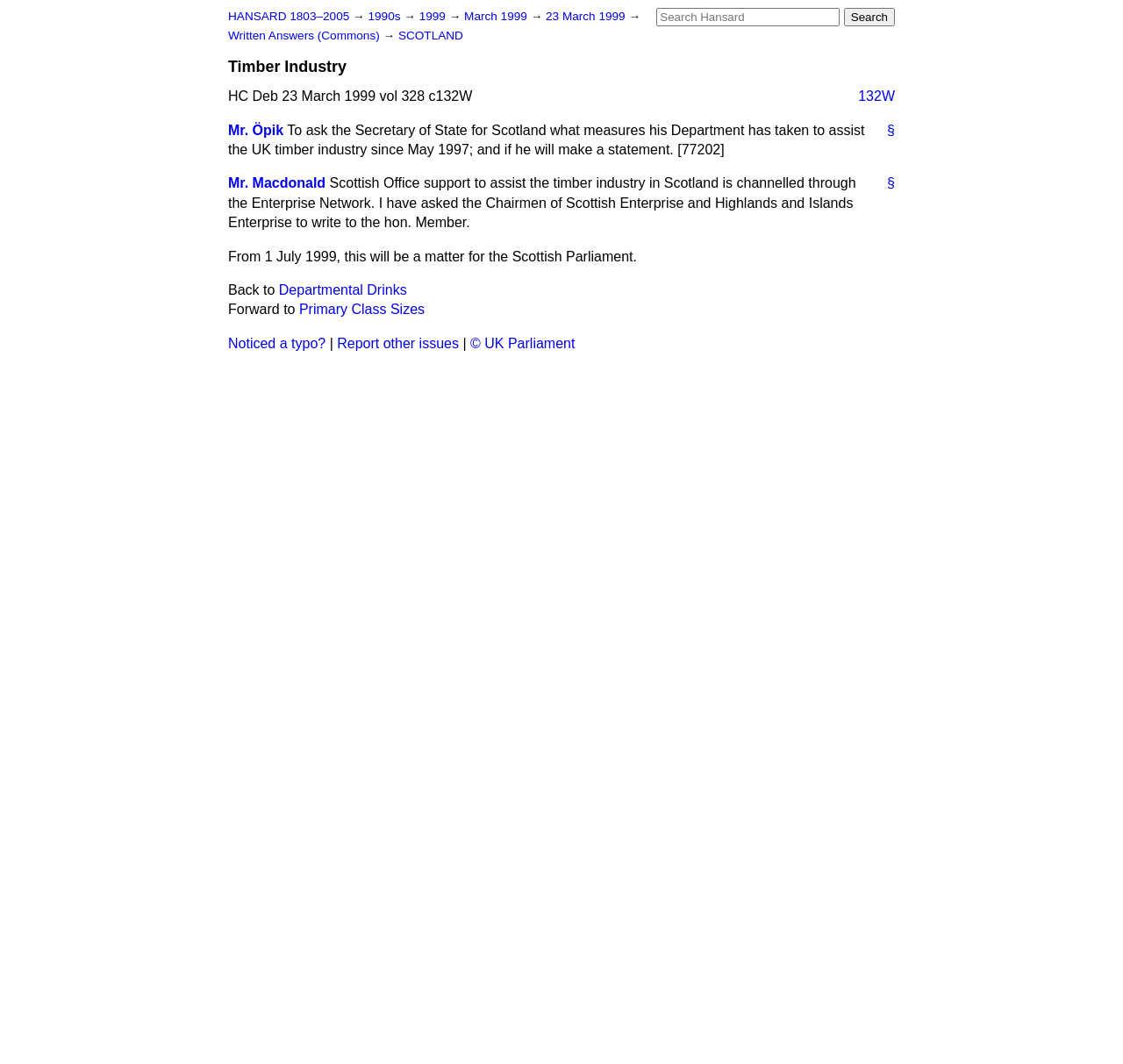Explain the webpage's layout and main content in detail.

The webpage is about the Timber Industry, specifically a Hansard report from March 23, 1999. At the top, there is a search box with a "Search" button to its right. Below the search box, there are several links to navigate through the Hansard archives, including "HANSARD 1803–2005", "1990s", "1999", "March 1999", and "23 March 1999".

The main content of the page is divided into sections. The first section has a heading "Timber Industry" and a subheading "HC Deb 23 March 1999 vol 328 c132W". Below this, there is a blockquote containing a question from Mr. Öpik, asking about measures taken to assist the UK timber industry since May 1997.

The next section is another blockquote, this time containing a response from Mr. Macdonald, discussing Scottish Office support to assist the timber industry in Scotland. This section also mentions that from July 1, 1999, this matter will be handled by the Scottish Parliament.

At the bottom of the page, there are links to navigate to other pages, including "Back to Departmental Drinks" and "Forward to Primary Class Sizes". There are also links to report errors, such as "Noticed a typo?" and "Report other issues", as well as a copyright notice "© UK Parliament".